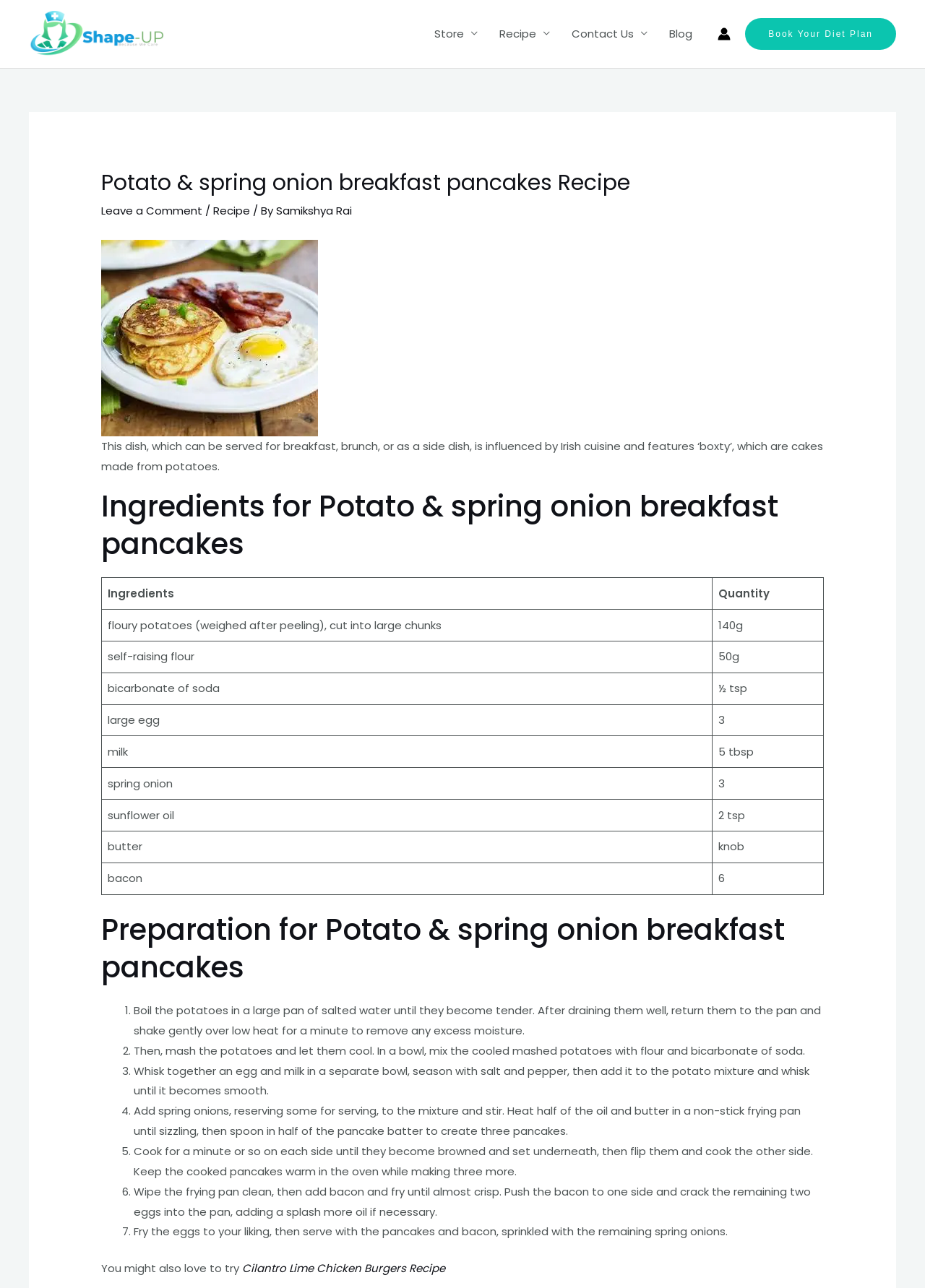What is the suggested related recipe?
Answer the question with a thorough and detailed explanation.

The suggested related recipe can be found at the bottom of the webpage, which lists 'Cilantro Lime Chicken Burgers Recipe' as a related recipe.